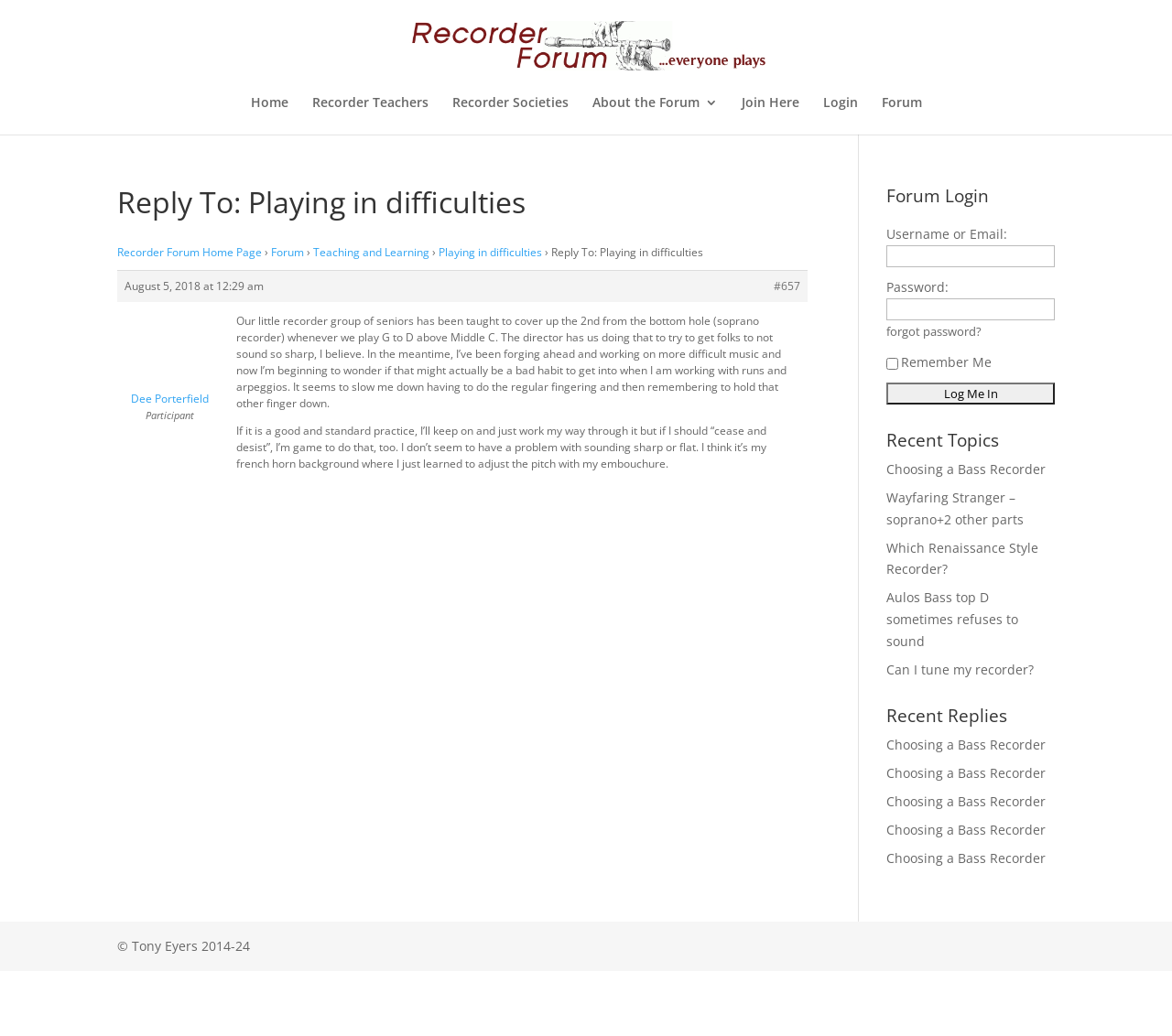Please specify the bounding box coordinates in the format (top-left x, top-left y, bottom-right x, bottom-right y), with all values as floating point numbers between 0 and 1. Identify the bounding box of the UI element described by: value="Log Me In"

[0.756, 0.369, 0.9, 0.391]